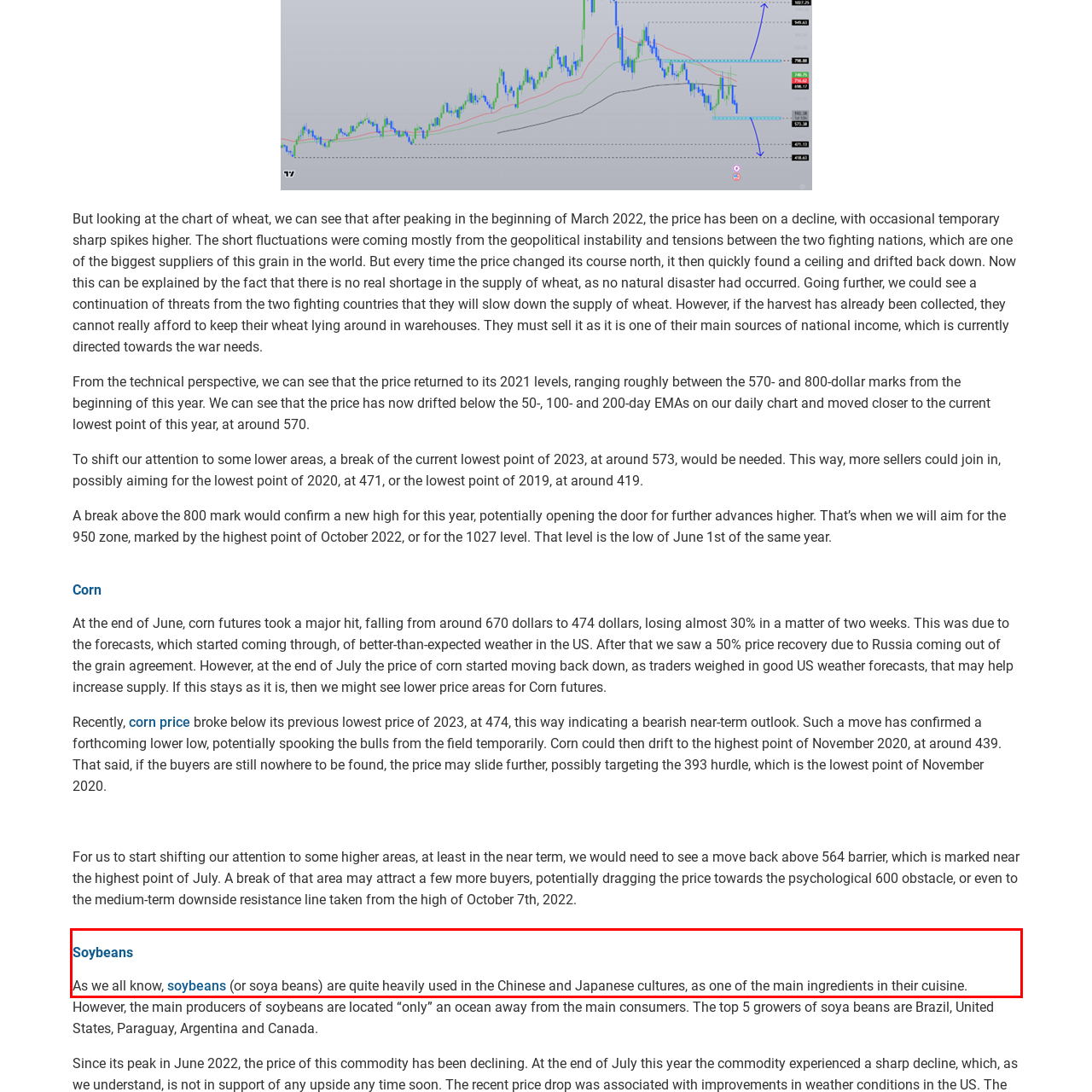Examine the webpage screenshot and use OCR to recognize and output the text within the red bounding box.

For us to start shifting our attention to some higher areas, at least in the near term, we would need to see a move back above 564 barrier, which is marked near the highest point of July. A break of that area may attract a few more buyers, potentially dragging the price towards the psychological 600 obstacle, or even to the medium-term downside resistance line taken from the high of October 7th, 2022.